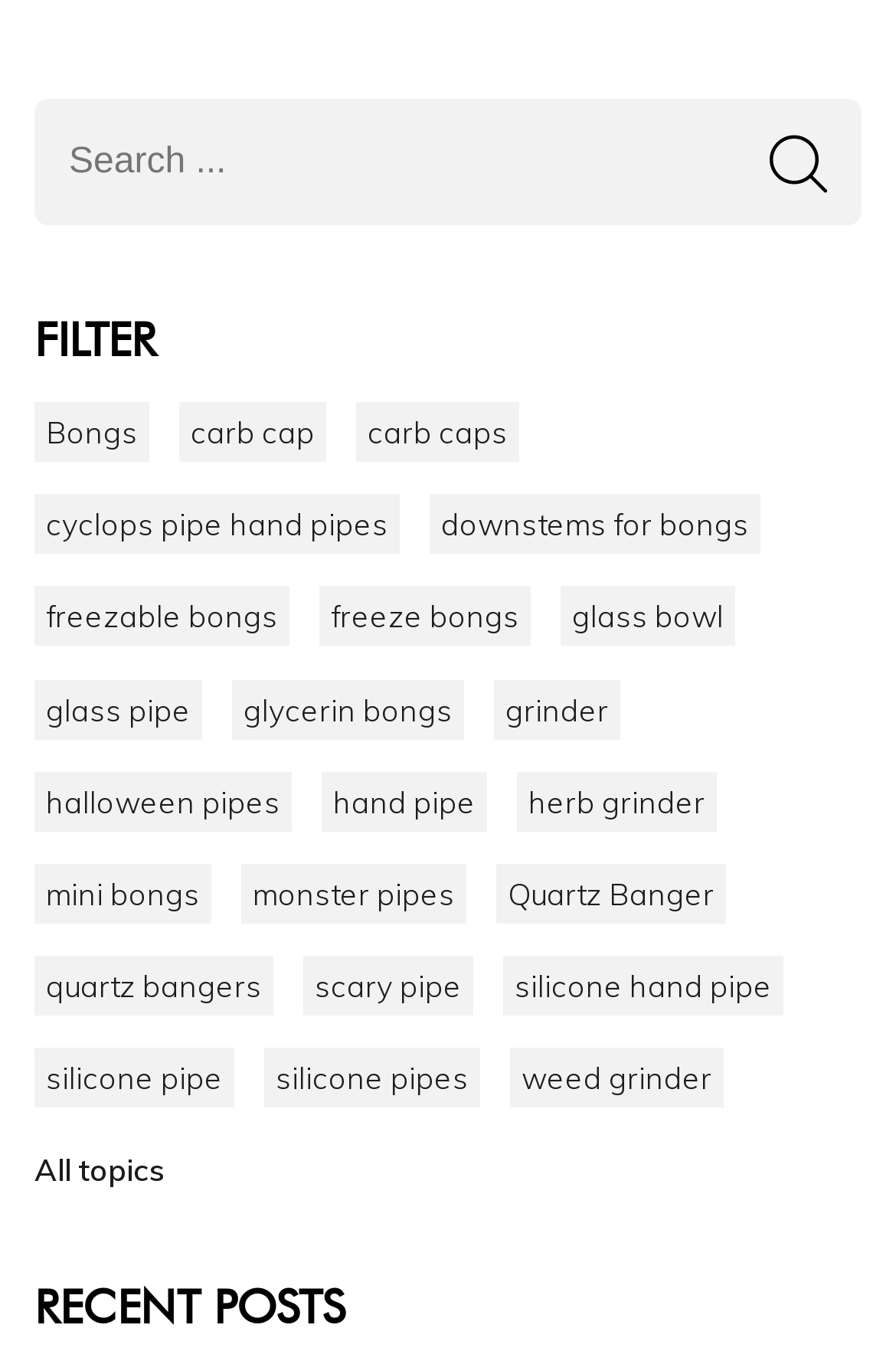Please specify the bounding box coordinates of the region to click in order to perform the following instruction: "Click on Bongs".

[0.038, 0.295, 0.167, 0.339]